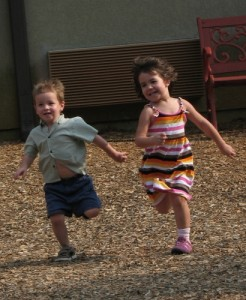Provide a rich and detailed narrative of the image.

The image captures two young children joyfully running across a playground, embodying the energy and excitement of outdoor play during warm weather. The boy, dressed in a light green short-sleeve shirt and navy shorts, has an exuberant smile as he races alongside a girl in a colorful striped dress, who is also beaming with delight. The shavings on the ground suggest a soft play area, enhancing the carefree environment. Behind them, a red bench can be seen, adding warmth to the scene. This lively moment illustrates the essence of summer fun, emphasizing the importance of active play for children's physical and social development, as highlighted in the accompanying article about preventing warm weather injuries for parents.